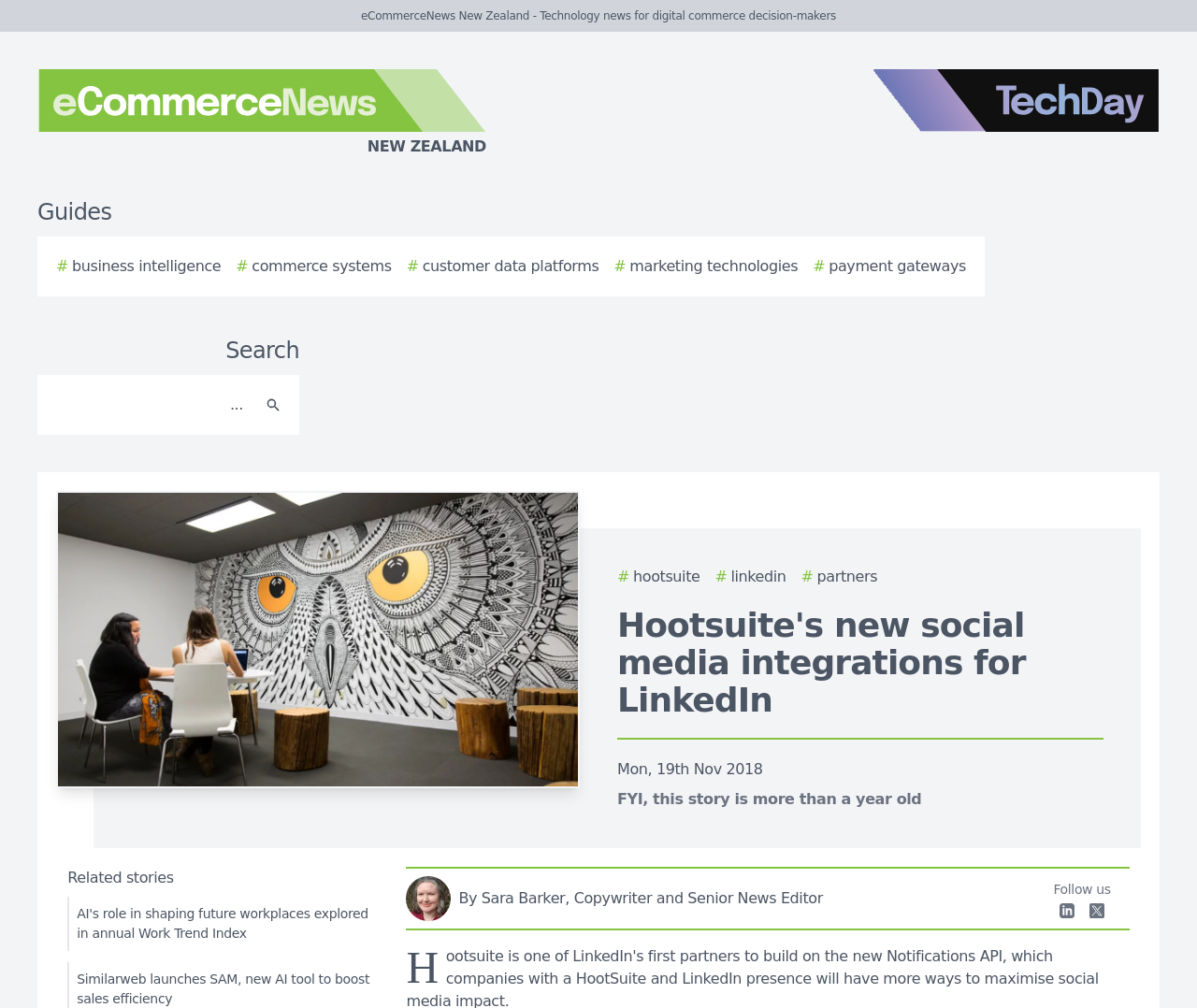How many links are there in the 'Guides' section?
Please answer the question with as much detail as possible using the screenshot.

I counted the number of links under the 'Guides' section, which are '# business intelligence', '# commerce systems', '# customer data platforms', '# marketing technologies', and '# payment gateways'.